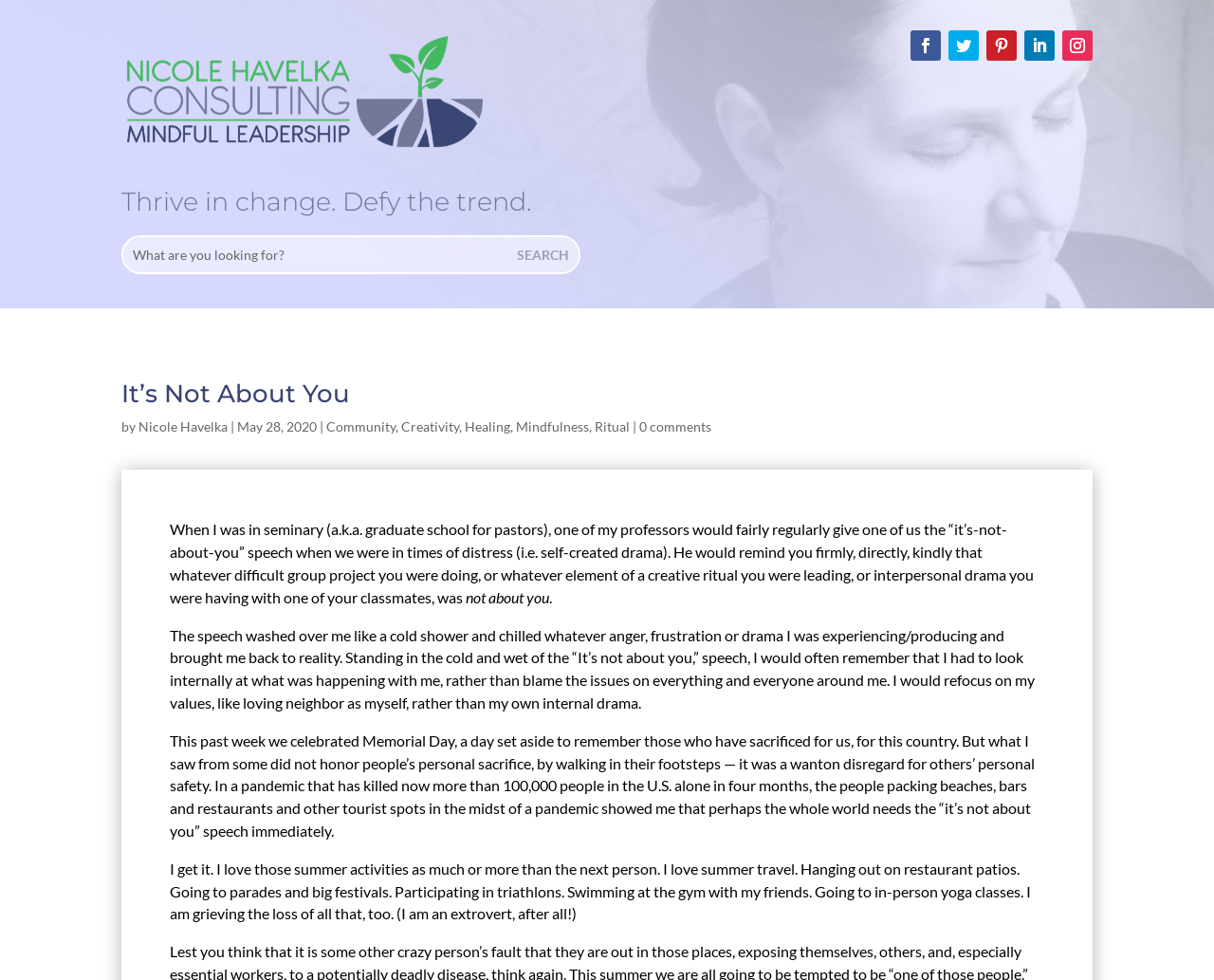Provide the bounding box coordinates of the HTML element described as: "Nicole Havelka". The bounding box coordinates should be four float numbers between 0 and 1, i.e., [left, top, right, bottom].

[0.114, 0.427, 0.188, 0.444]